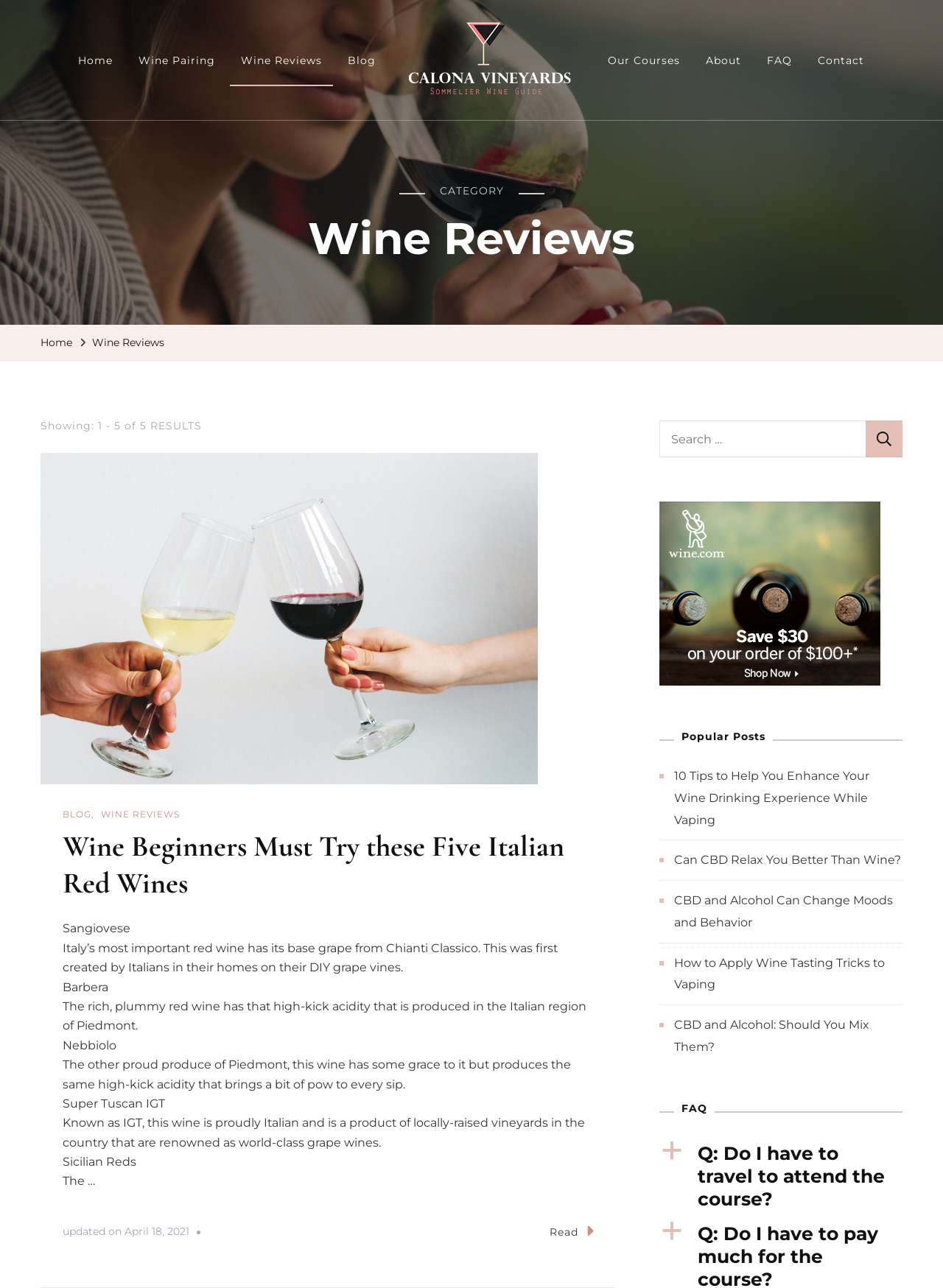What is the category of the wine reviews?
Please give a well-detailed answer to the question.

I located the text 'CATEGORY' with the bounding box coordinates [0.466, 0.143, 0.534, 0.153], which suggests that the category of the wine reviews is not specified, but there is a category section on the page.